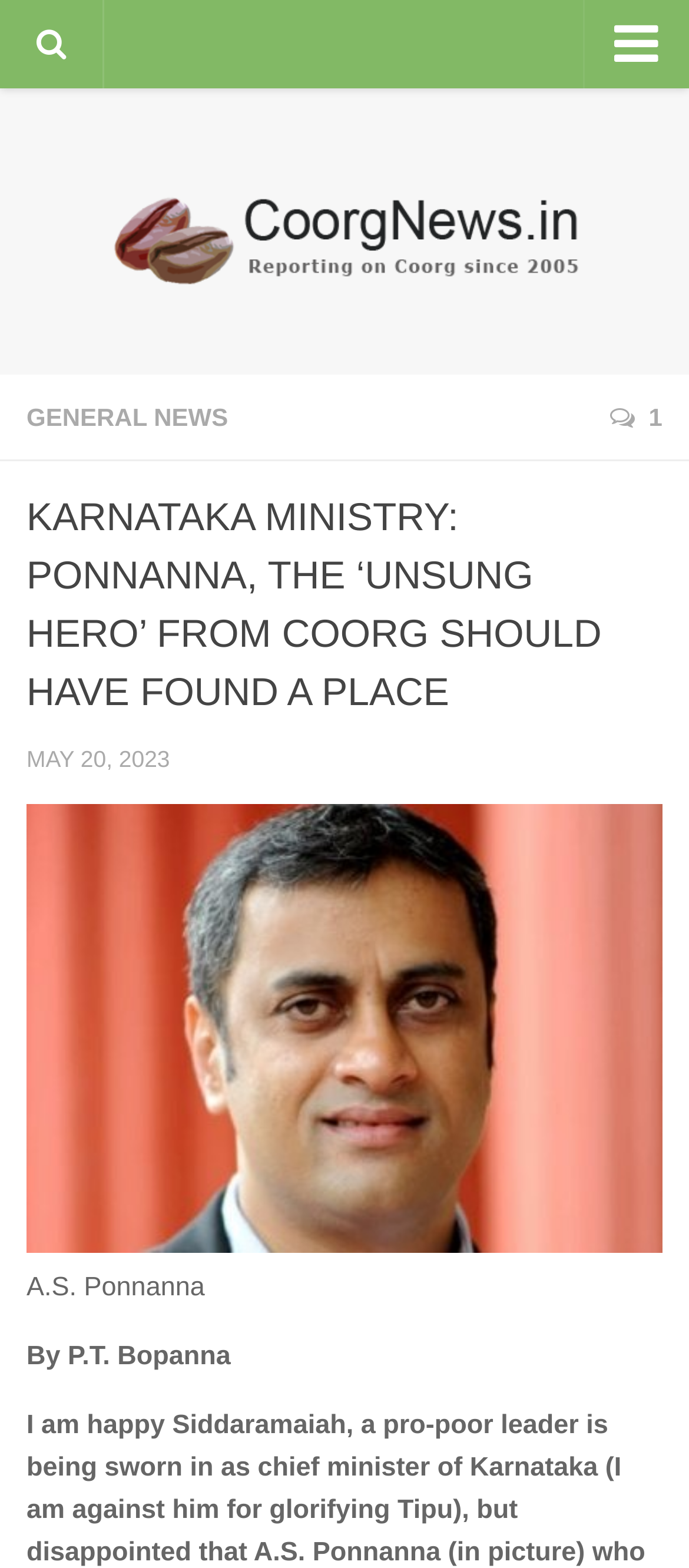For the given element description Plantation, determine the bounding box coordinates of the UI element. The coordinates should follow the format (top-left x, top-left y, bottom-right x, bottom-right y) and be within the range of 0 to 1.

[0.0, 0.223, 1.0, 0.265]